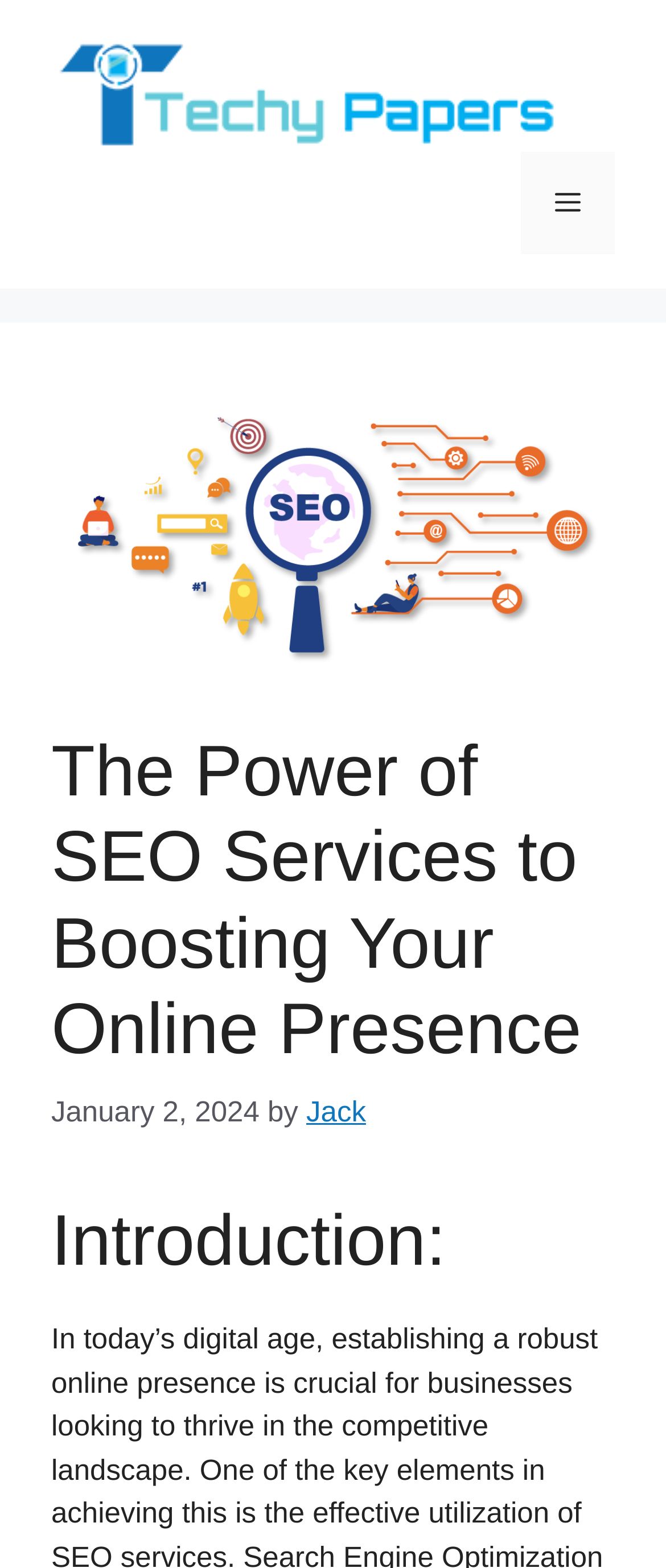Please reply with a single word or brief phrase to the question: 
When was the article published?

January 2, 2024